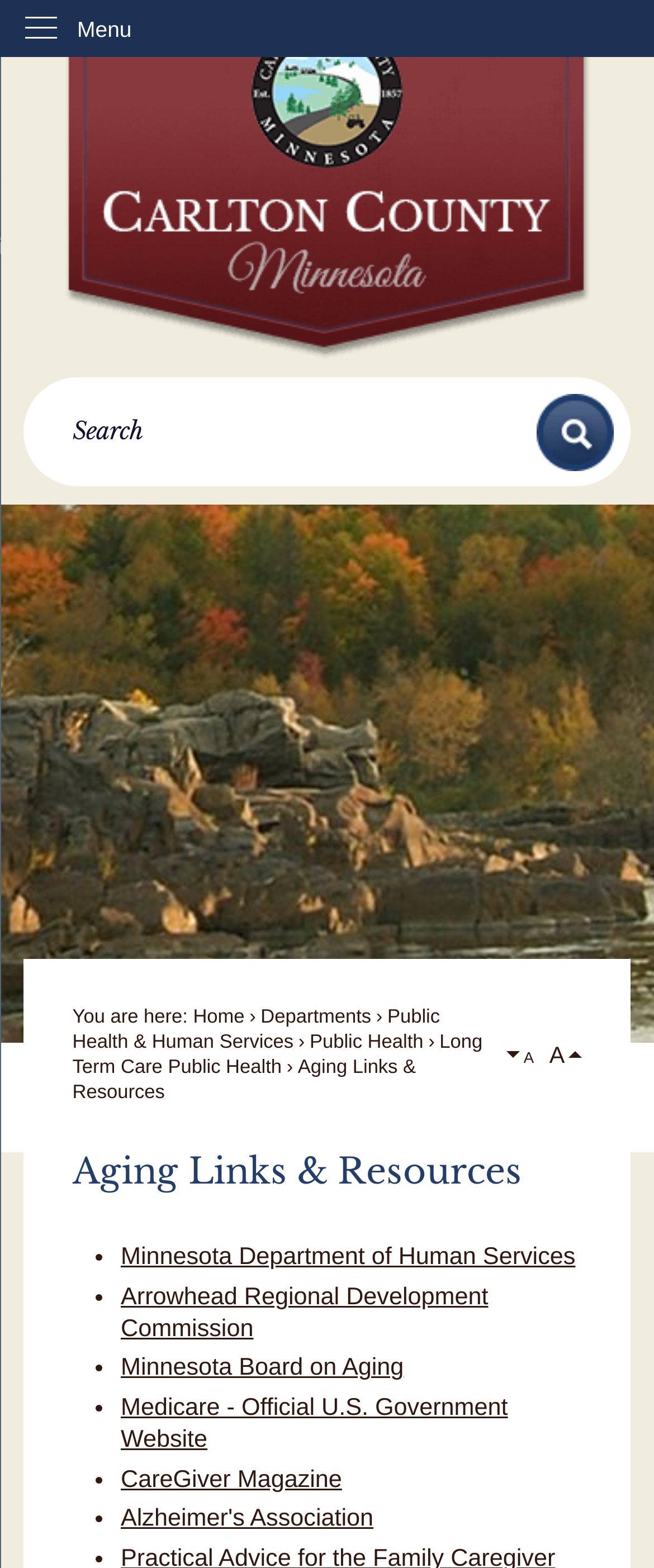Use the information in the screenshot to answer the question comprehensively: How many links are in the menu?

I counted the number of links under the menu element, which are 'Home', 'Departments', 'Public Health & Human Services', 'Public Health', 'Long Term Care Public Health', 'A', and 'A'.